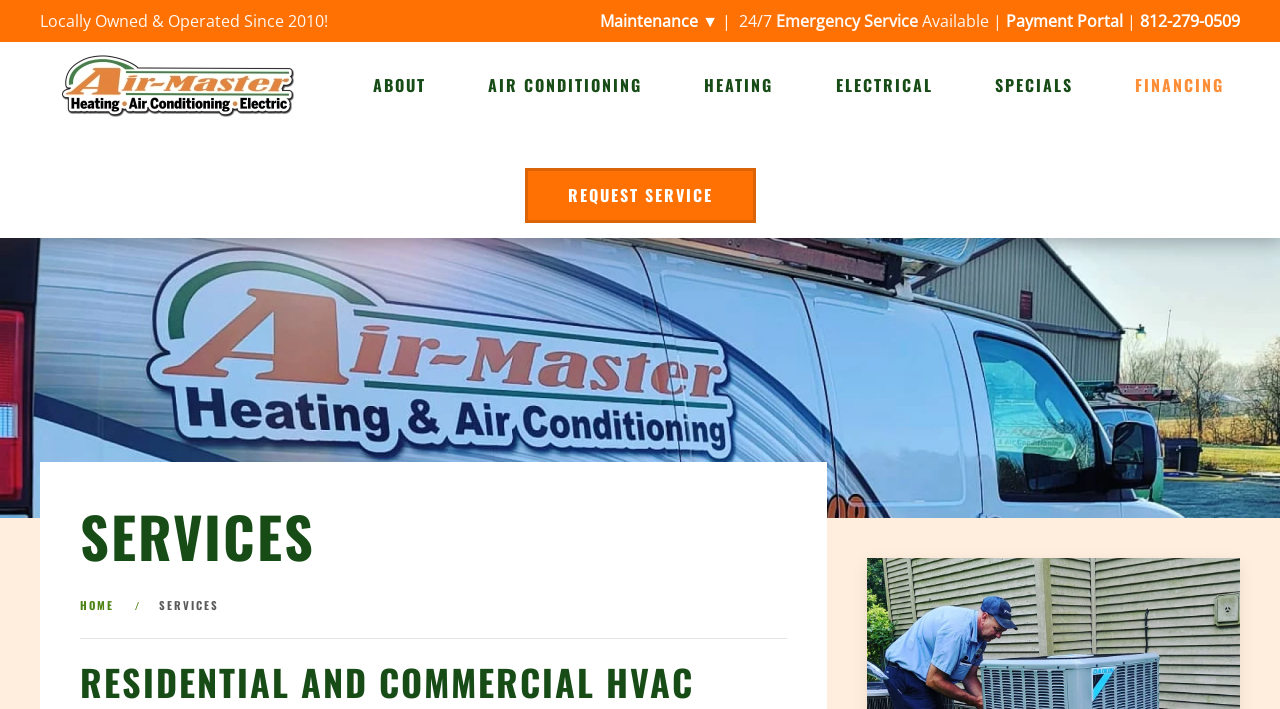Explain the webpage in detail.

The webpage is about Air-Master Heating & Air Conditioning, a company that offers commercial and residential heating and cooling services in Lawrence, Indiana. 

At the top left, there is a link to skip to the main content. Next to it, there is a static text stating that the company is "Locally Owned & Operated Since 2010!". 

On the top right, there are several elements. A button labeled "Maintenance ▼" is positioned next to a static text "24/7" and another static text "Emergency Service Available |". Following these elements, there are links to the payment portal and a phone number "812-279-0509". 

Below these elements, there is a navigation menu with buttons and links to different sections of the website, including "ABOUT", "AIR CONDITIONING", "HEATING", "ELECTRICAL", "SPECIALS", "FINANCING", and "REQUEST SERVICE". 

Further down, there is a heading "SERVICES" and a navigation breadcrumb with links to "HOME" and "SERVICES". Below the breadcrumb, there is a horizontal separator.